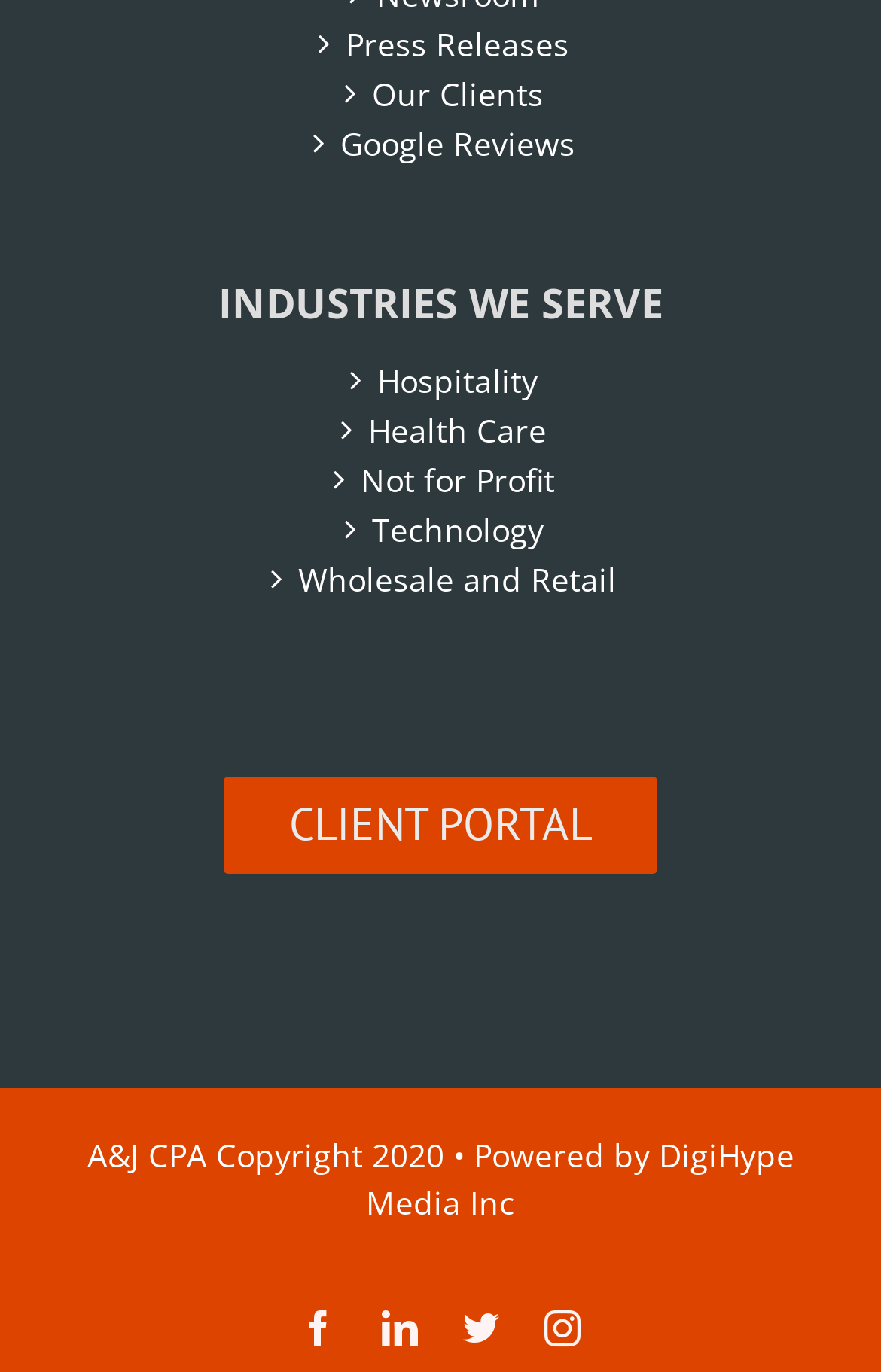Determine the bounding box coordinates of the UI element that matches the following description: "Technology". The coordinates should be four float numbers between 0 and 1 in the format [left, top, right, bottom].

[0.115, 0.368, 0.923, 0.403]